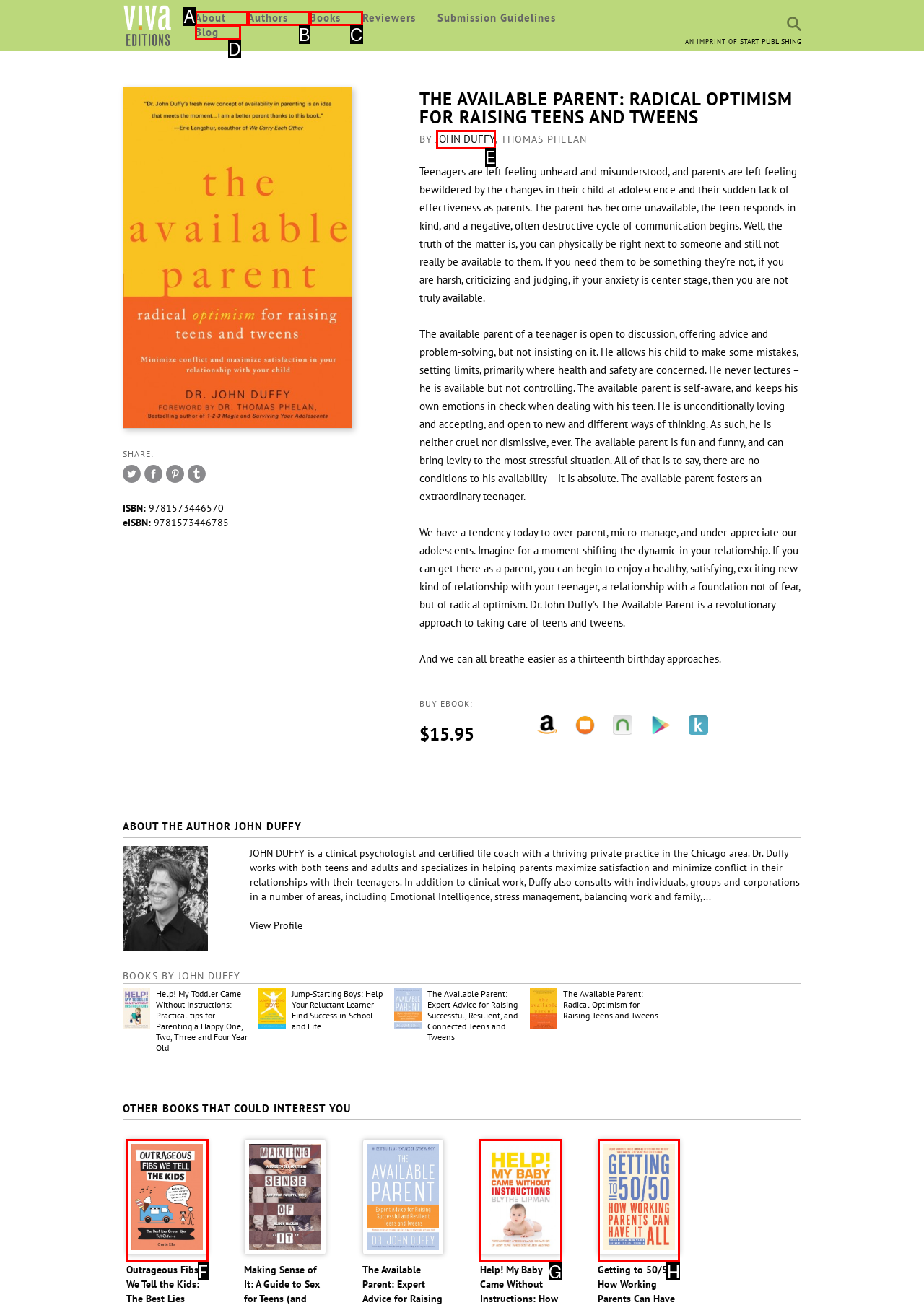Identify the HTML element that corresponds to the description: Books
Provide the letter of the matching option from the given choices directly.

C